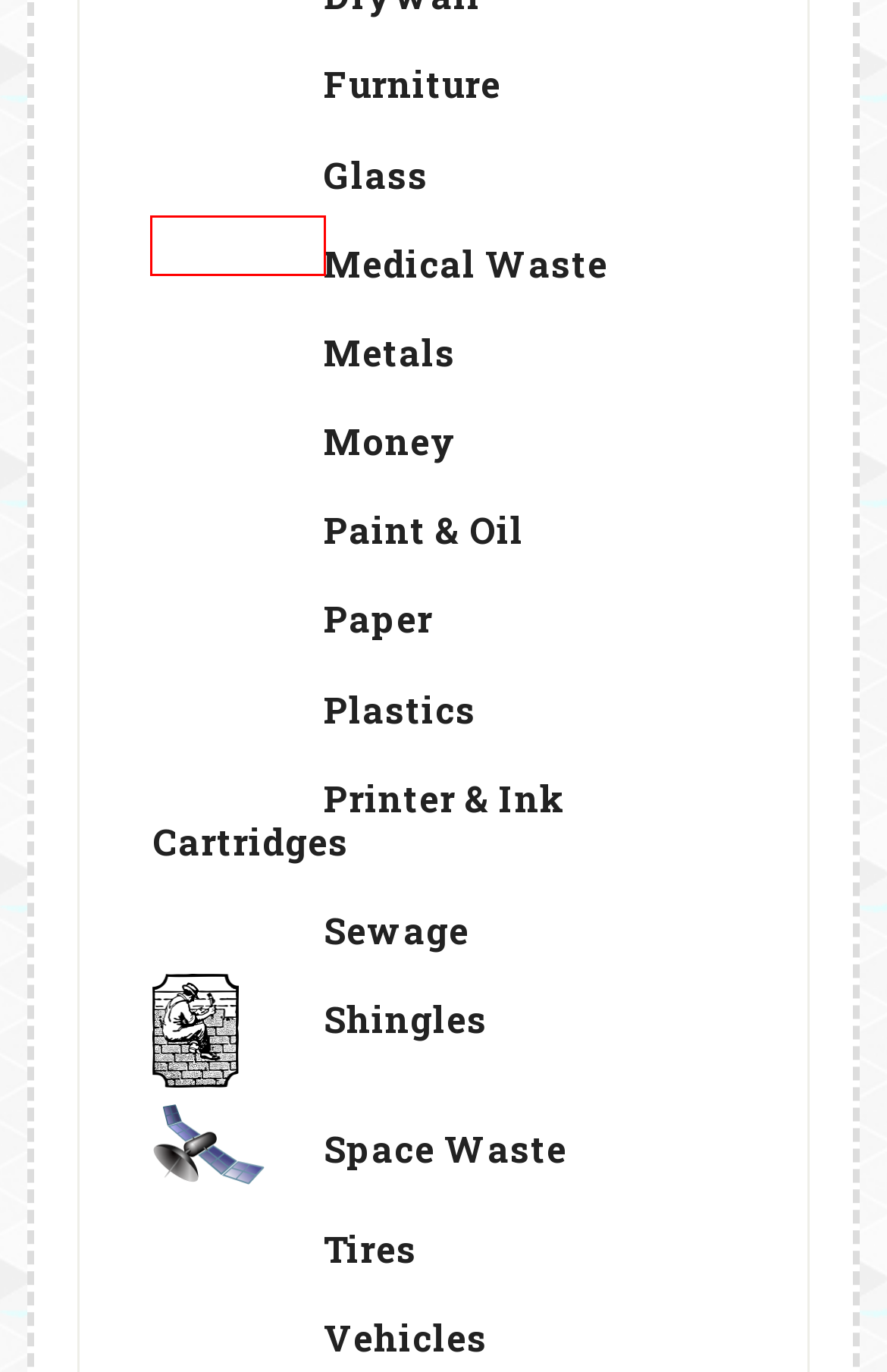Review the webpage screenshot and focus on the UI element within the red bounding box. Select the best-matching webpage description for the new webpage that follows after clicking the highlighted element. Here are the candidates:
A. Paper - The Recycle Guide - A Resource for Responsible Disposal and Recycling
B. Paint & Oil - The Recycle Guide - A Resource for Responsible Disposal and Recycling
C. Medical Waste - The Recycle Guide - A Resource for Responsible Disposal and Recycling
D. Metals - The Recycle Guide - A Resource for Responsible Disposal and Recycling
E. Money - The Recycle Guide - A Resource for Responsible Disposal and Recycling
F. Plastics - The Recycle Guide - A Resource for Responsible Disposal and Recycling
G. Vehicles - The Recycle Guide - A Resource for Responsible Disposal and Recycling
H. Printer & Ink Cartridges - The Recycle Guide - A Resource for Responsible Disposal and Recycling

C